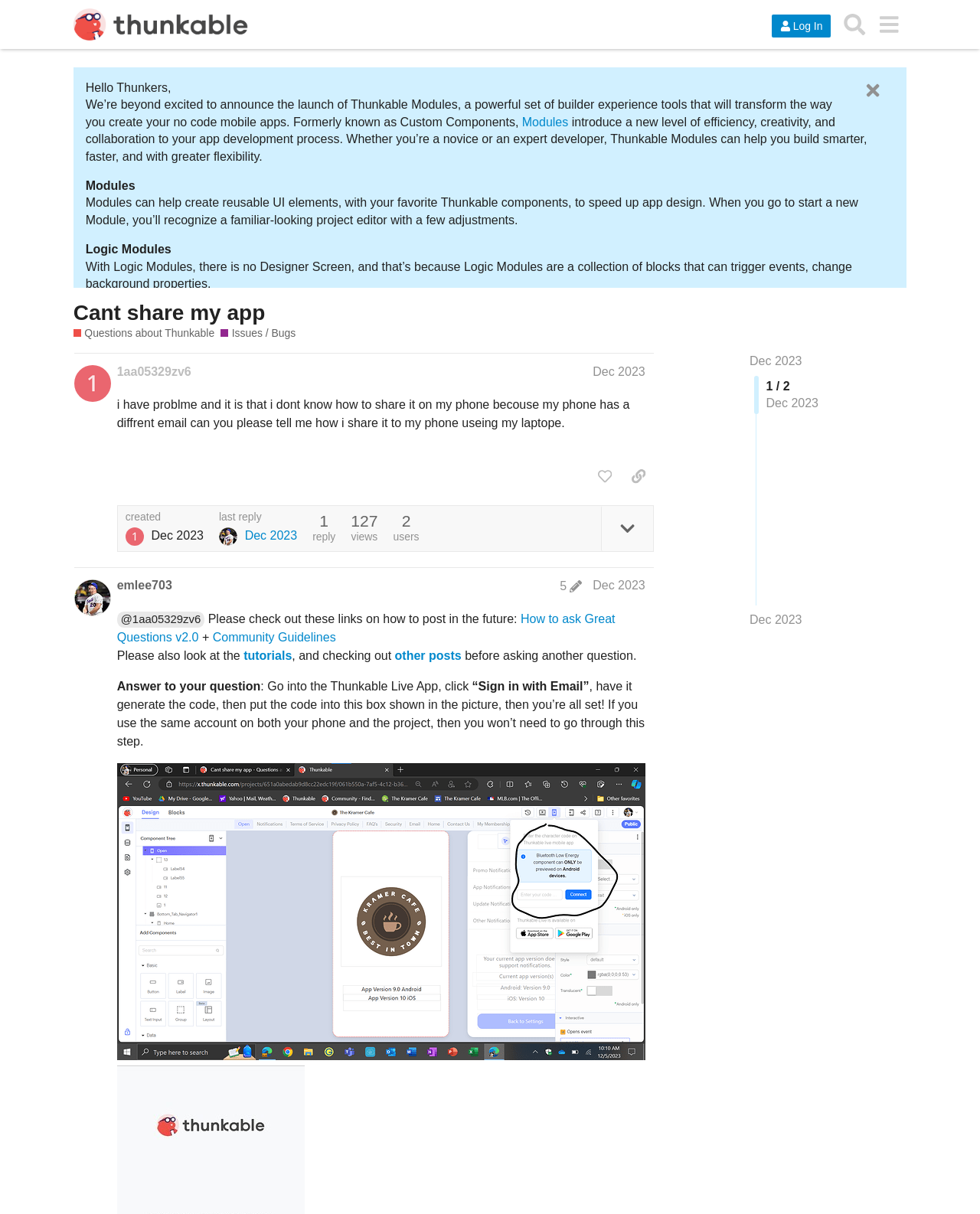Please locate the bounding box coordinates of the element that should be clicked to achieve the given instruction: "Search for something in the forum".

[0.854, 0.006, 0.89, 0.034]